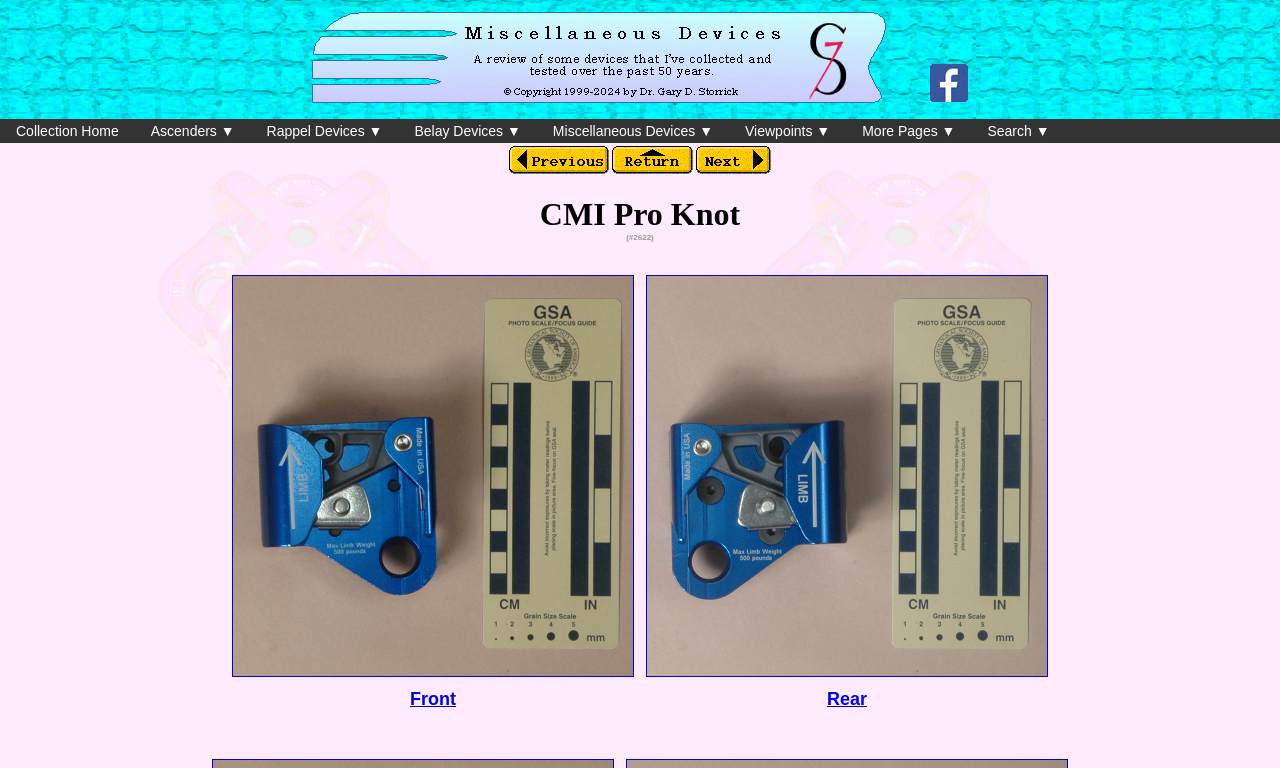Give the bounding box coordinates for this UI element: "More Pages ▼". The coordinates should be four float numbers between 0 and 1, arranged as [left, top, right, bottom].

[0.661, 0.155, 0.759, 0.186]